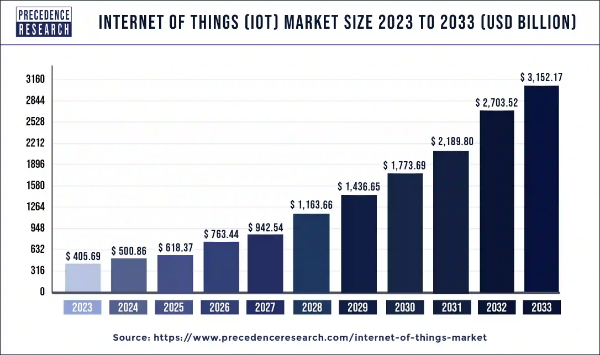Offer a detailed explanation of the image.

The image depicts a comprehensive bar graph illustrating the projected growth of the Internet of Things (IoT) market size from 2023 to 2033, measured in billions of US dollars. The chart highlights significant increases in market value, starting from $405.69 billion in 2023 and projected to reach approximately $3,152.17 billion by 2033. Each year's revenue is clearly labeled, showcasing steady growth with notable leaps, especially after 2028. A source citation is included at the bottom, indicating the data originates from Precedence Research, enhancing the graph's credibility and context. The visual presentation effectively communicates the explosive growth trajectory of the IoT market, making it an essential reference for stakeholders and analysts in the technology sector.